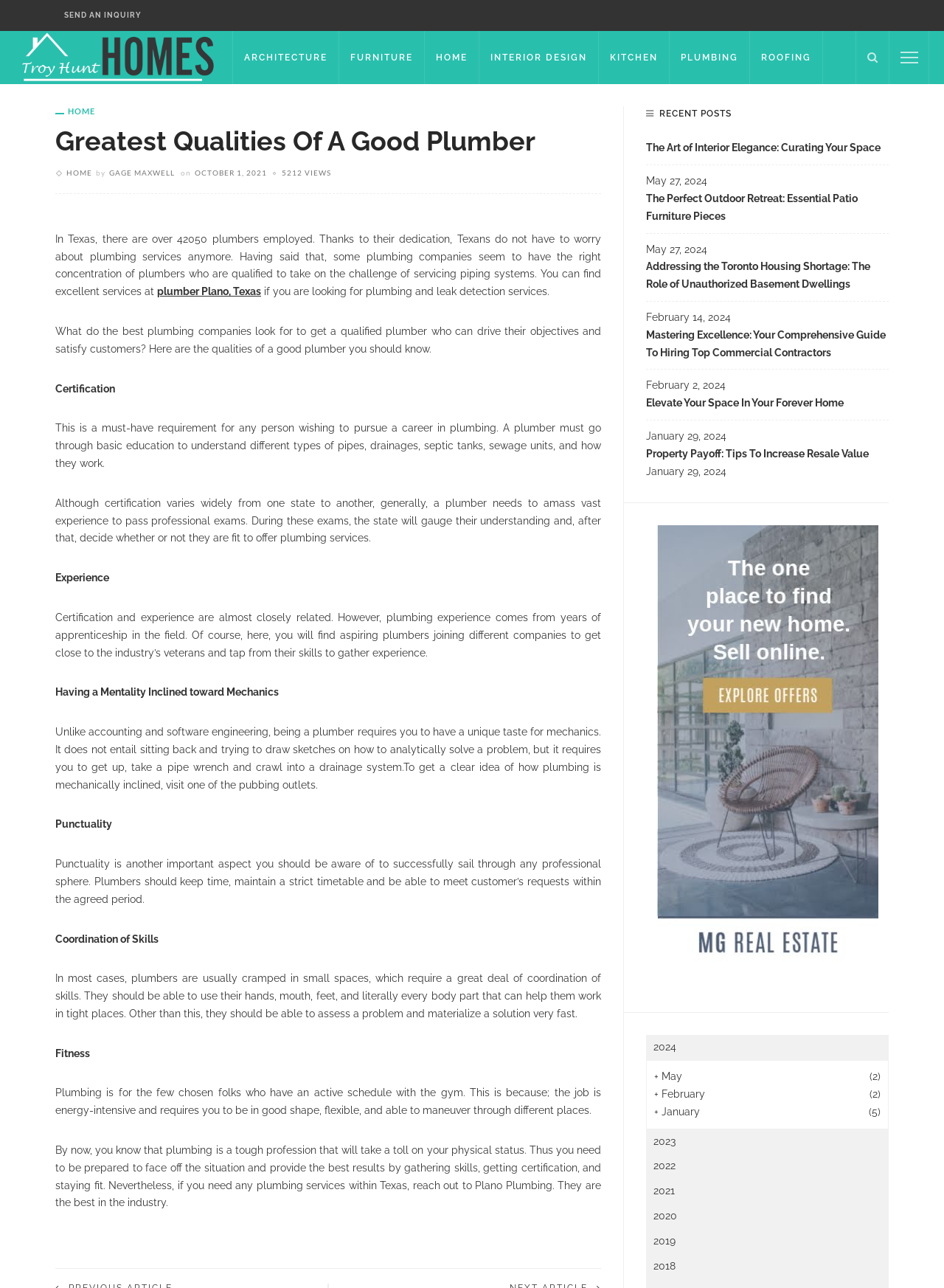What is the profession being discussed in this article?
Based on the image, answer the question with as much detail as possible.

The article is discussing the qualities of a good plumber, mentioning certification, experience, and other skills required for the profession.